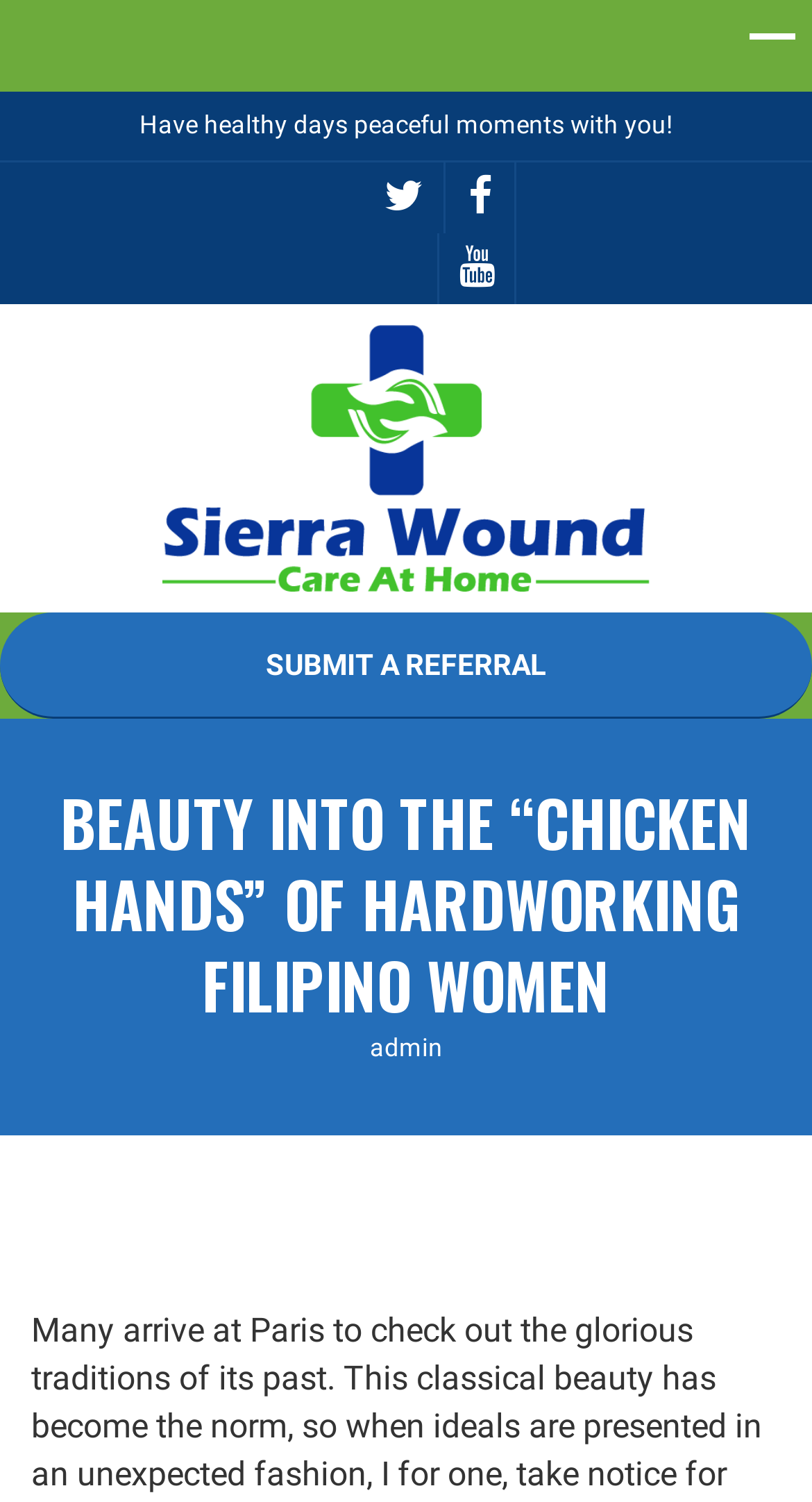Carefully observe the image and respond to the question with a detailed answer:
What is the name of the organization?

I found the name 'Sierra Wound' as a link on the webpage, which is also accompanied by an image with the same name. This suggests that Sierra Wound is the name of the organization or entity associated with this webpage.